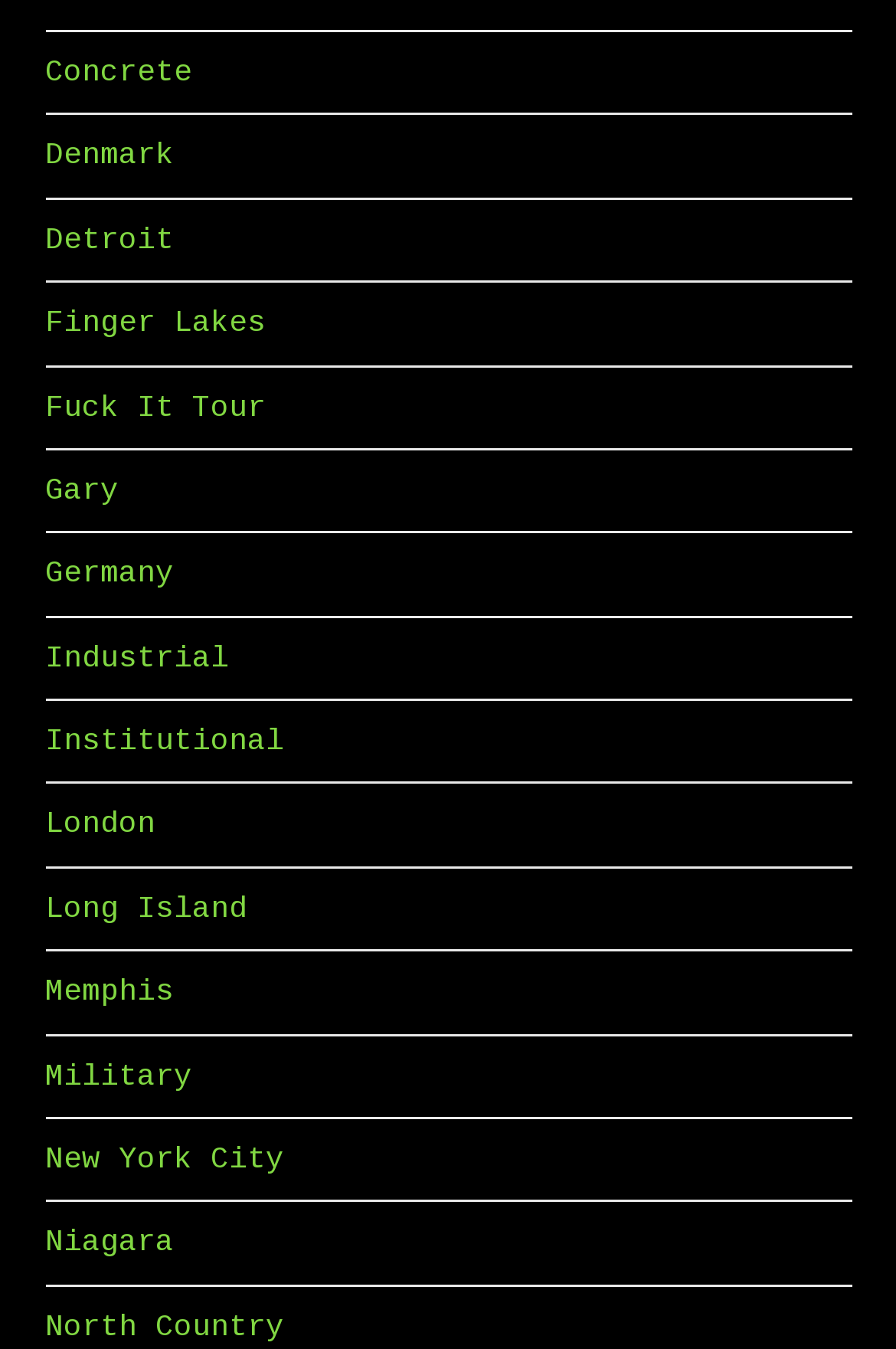Identify the bounding box coordinates for the element that needs to be clicked to fulfill this instruction: "discover North Country". Provide the coordinates in the format of four float numbers between 0 and 1: [left, top, right, bottom].

[0.05, 0.971, 0.317, 0.996]